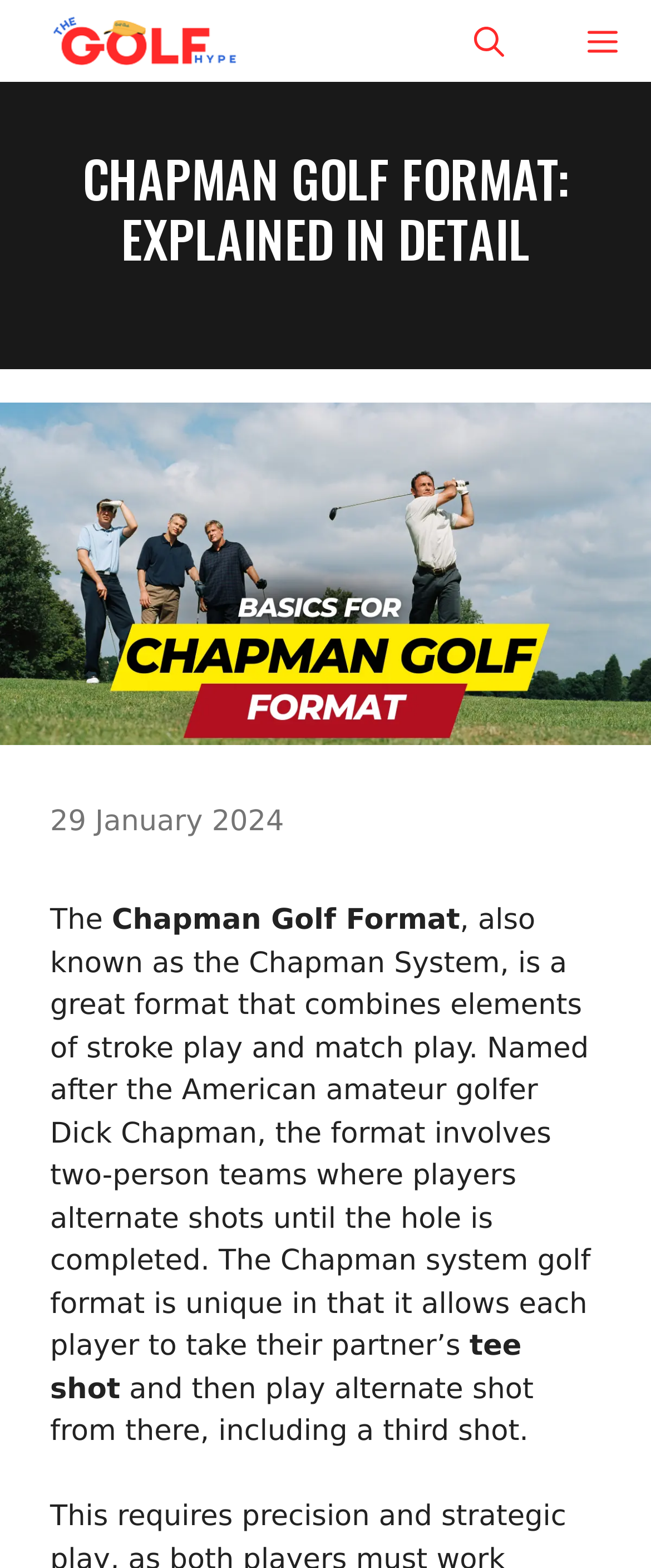Find the bounding box coordinates for the HTML element described as: "title="The Golf Hype"". The coordinates should consist of four float values between 0 and 1, i.e., [left, top, right, bottom].

[0.026, 0.0, 0.404, 0.052]